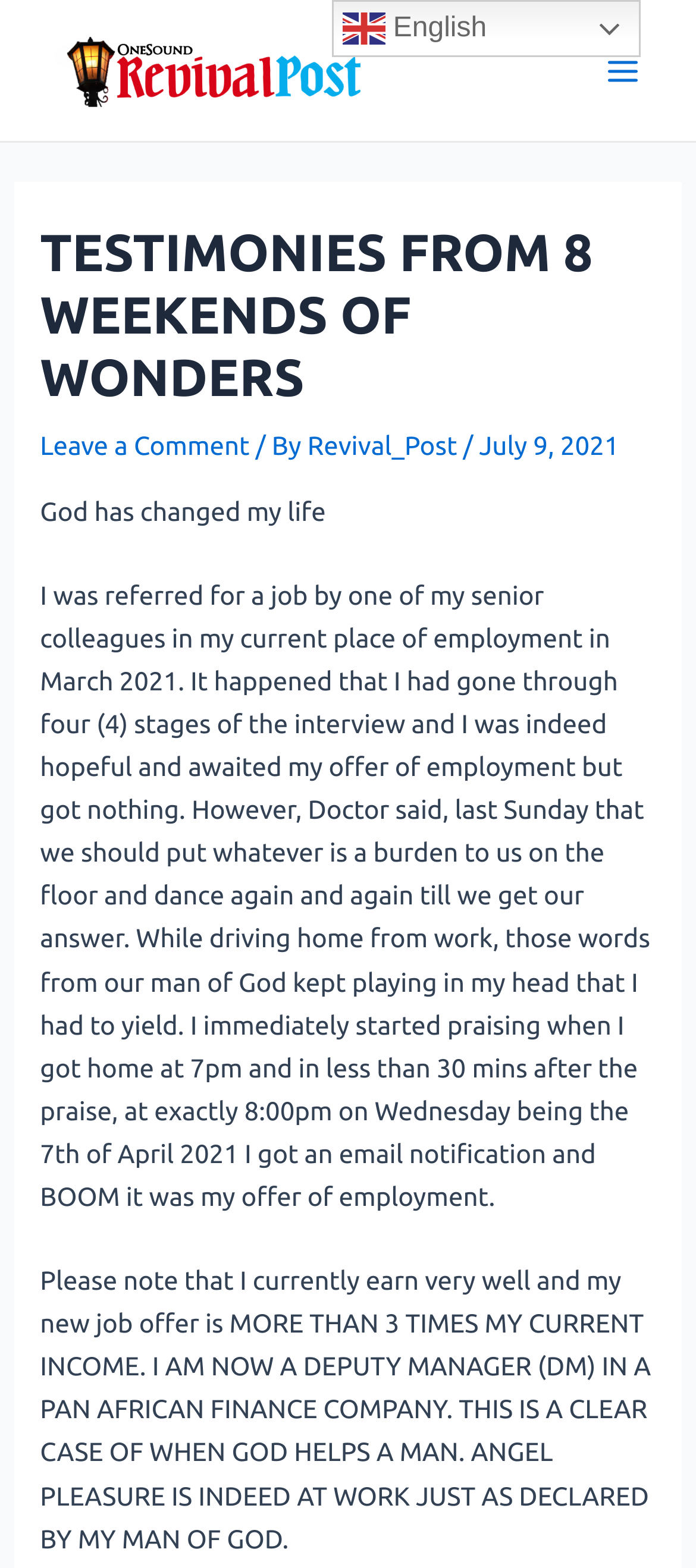Determine the bounding box of the UI element mentioned here: "alt="REVIVAL POST LOGO"". The coordinates must be in the format [left, top, right, bottom] with values ranging from 0 to 1.

[0.051, 0.033, 0.518, 0.053]